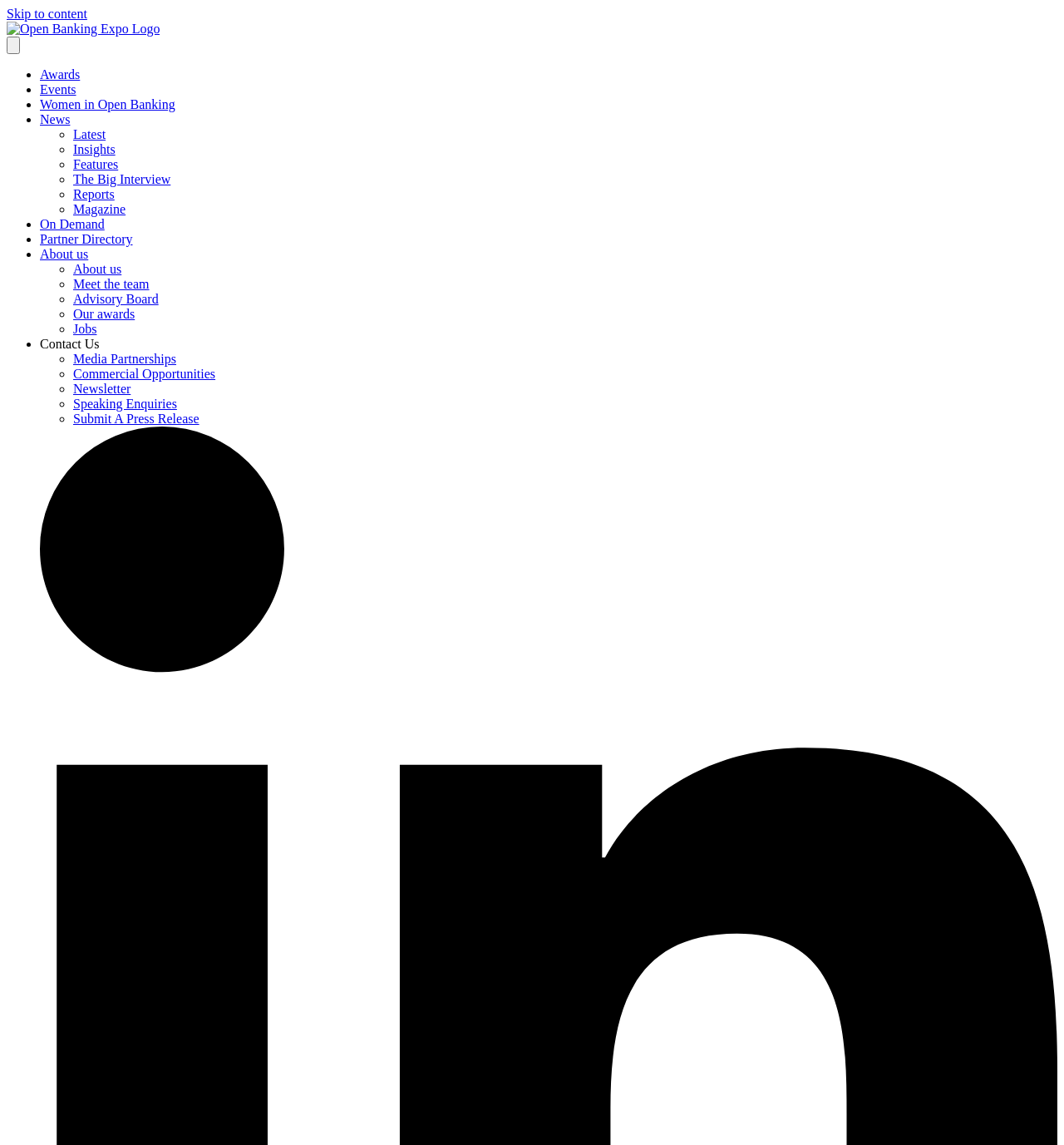Locate the bounding box coordinates of the clickable region to complete the following instruction: "View Insights."

[0.069, 0.124, 0.108, 0.137]